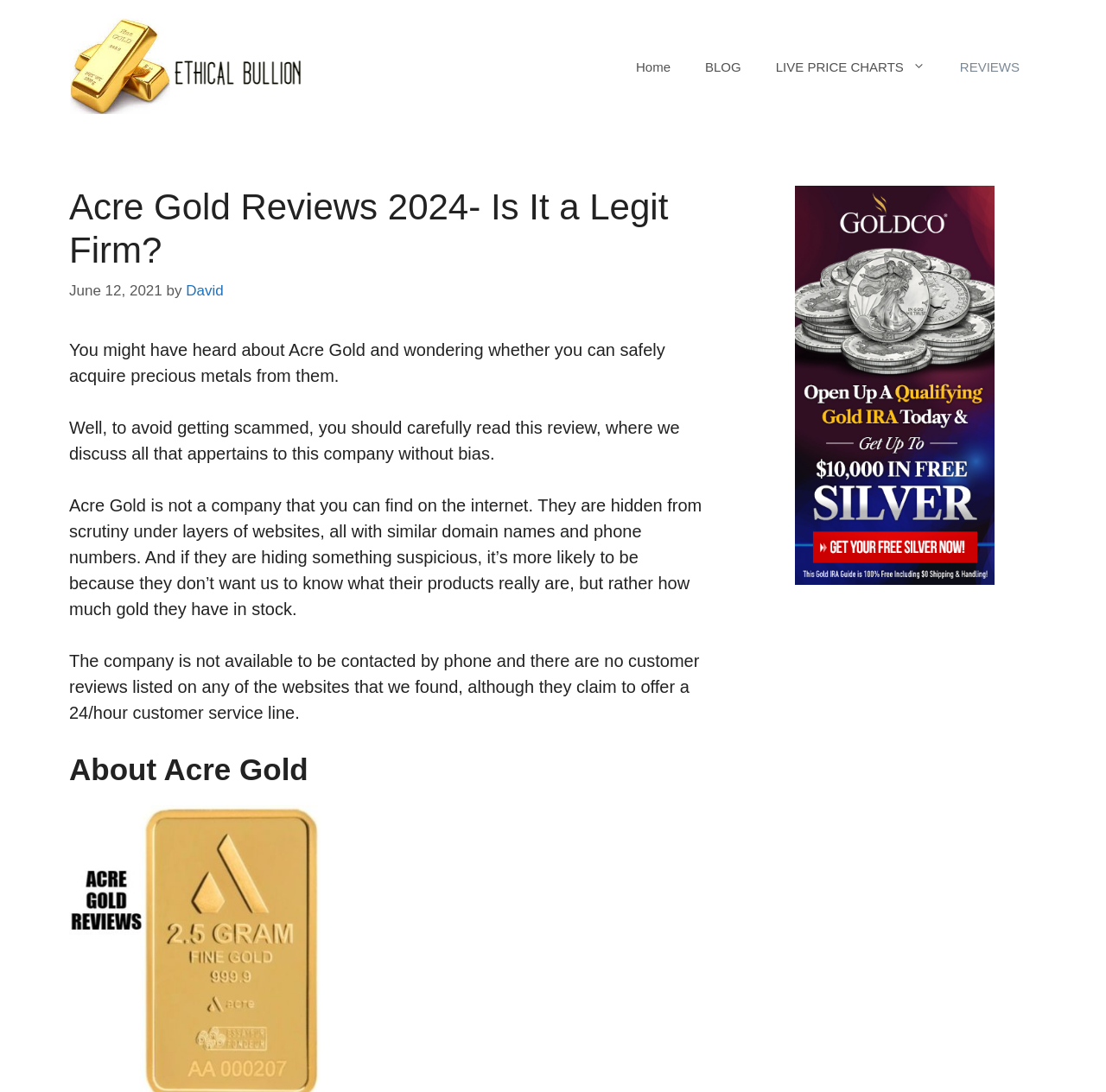What is the date of the review?
Refer to the image and give a detailed answer to the question.

The date of the review can be found below the main heading, where it is stated 'June 12, 2021' next to the author's name 'David'.